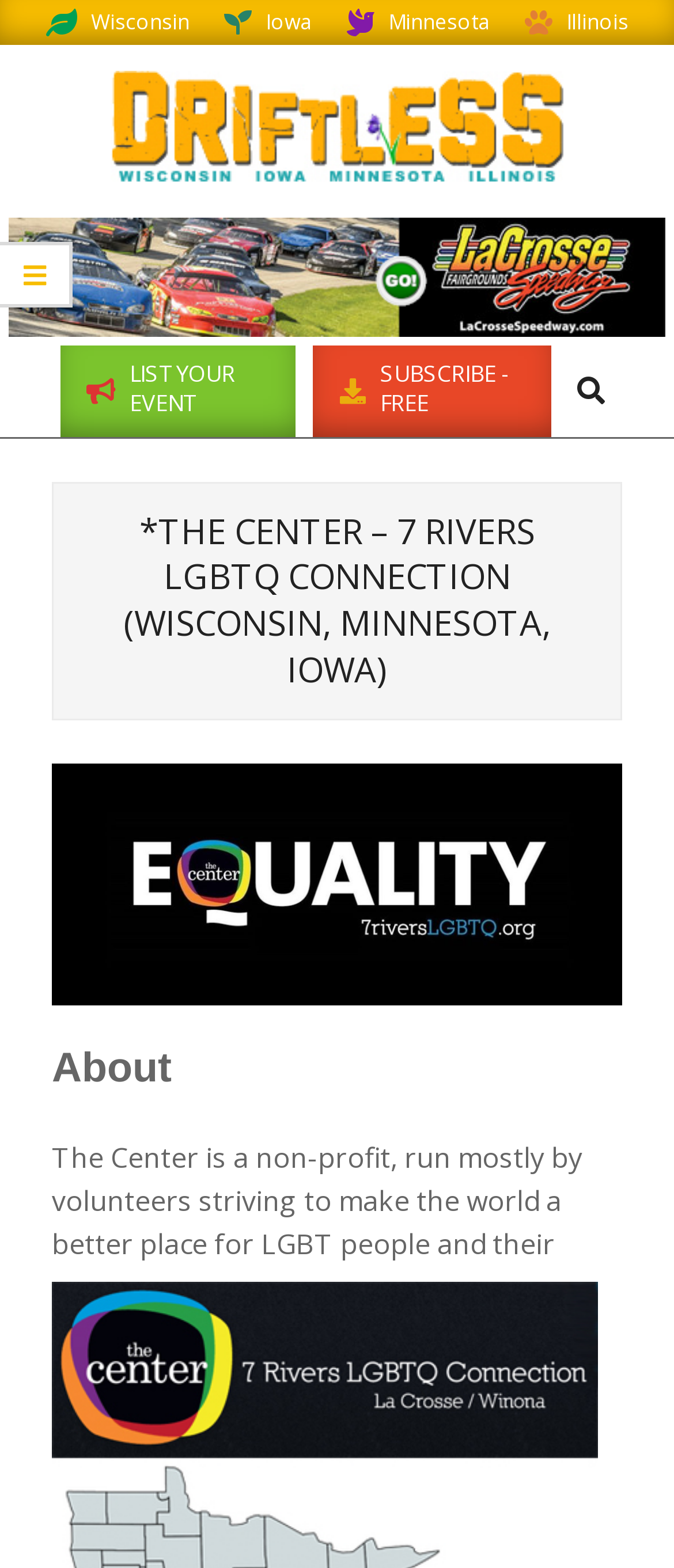What can you do with your event?
Your answer should be a single word or phrase derived from the screenshot.

List it